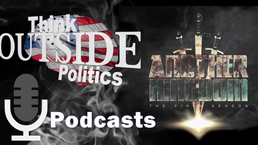Depict the image with a detailed narrative.

The image features a dynamic and visually engaging graphic promoting a podcast series titled "Exploring Another Kingdom." The artwork prominently displays a microphone icon symbolizing the podcast medium, accompanied by the phrase "Think Outside Politics" in bold, striking typography. To the right, the title "Another Kingdom" is artistically rendered, emphasizing its adventurous theme, with a sword motif that suggests action and exploration. The overall design blends elements of modernity and intrigue, capturing the essence of political discussion with a thematic twist. The use of contrasting colors and textures enhances the visual appeal, inviting viewers to engage with the content.